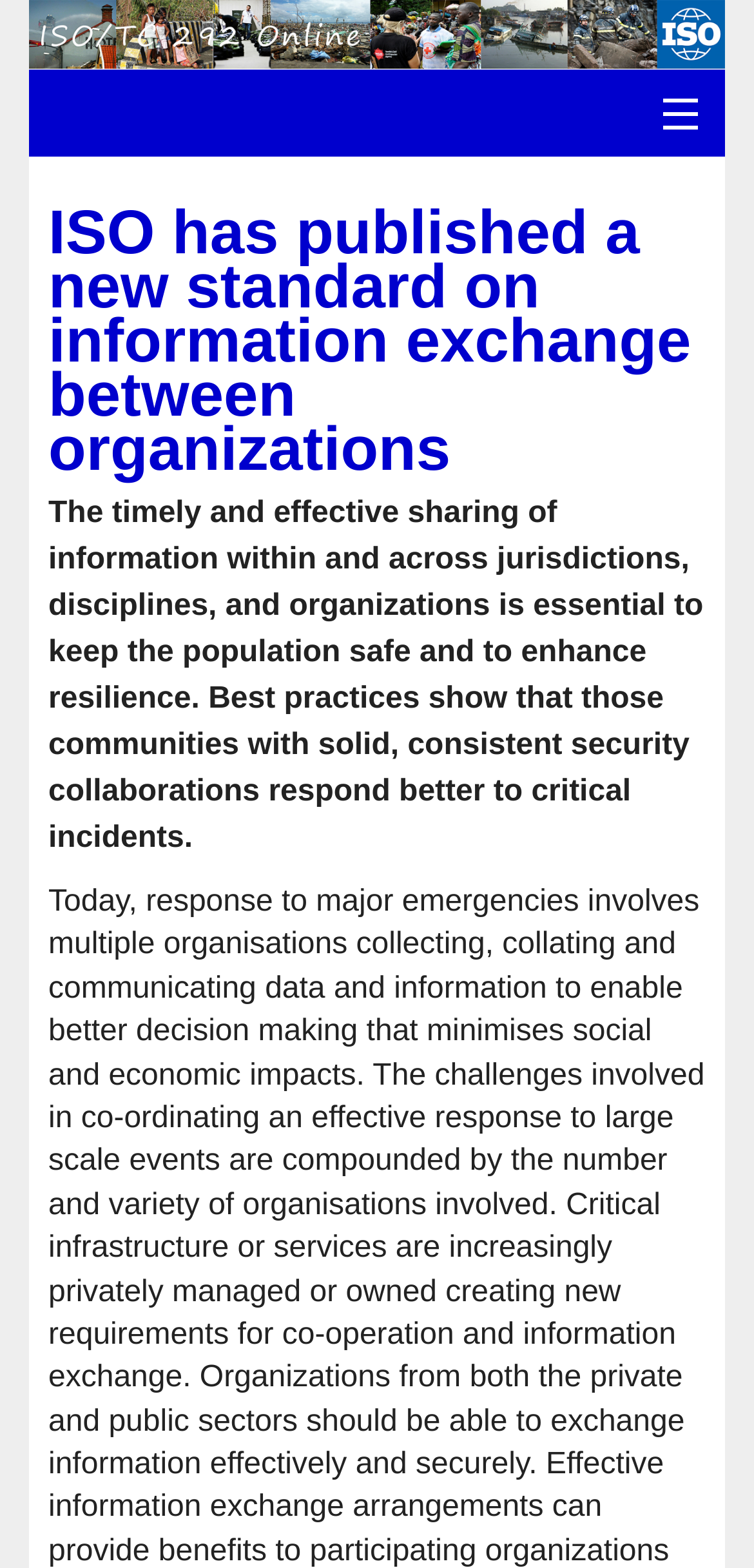Please find the bounding box for the following UI element description. Provide the coordinates in (top-left x, top-left y, bottom-right x, bottom-right y) format, with values between 0 and 1: Case stories

[0.038, 0.67, 0.962, 0.741]